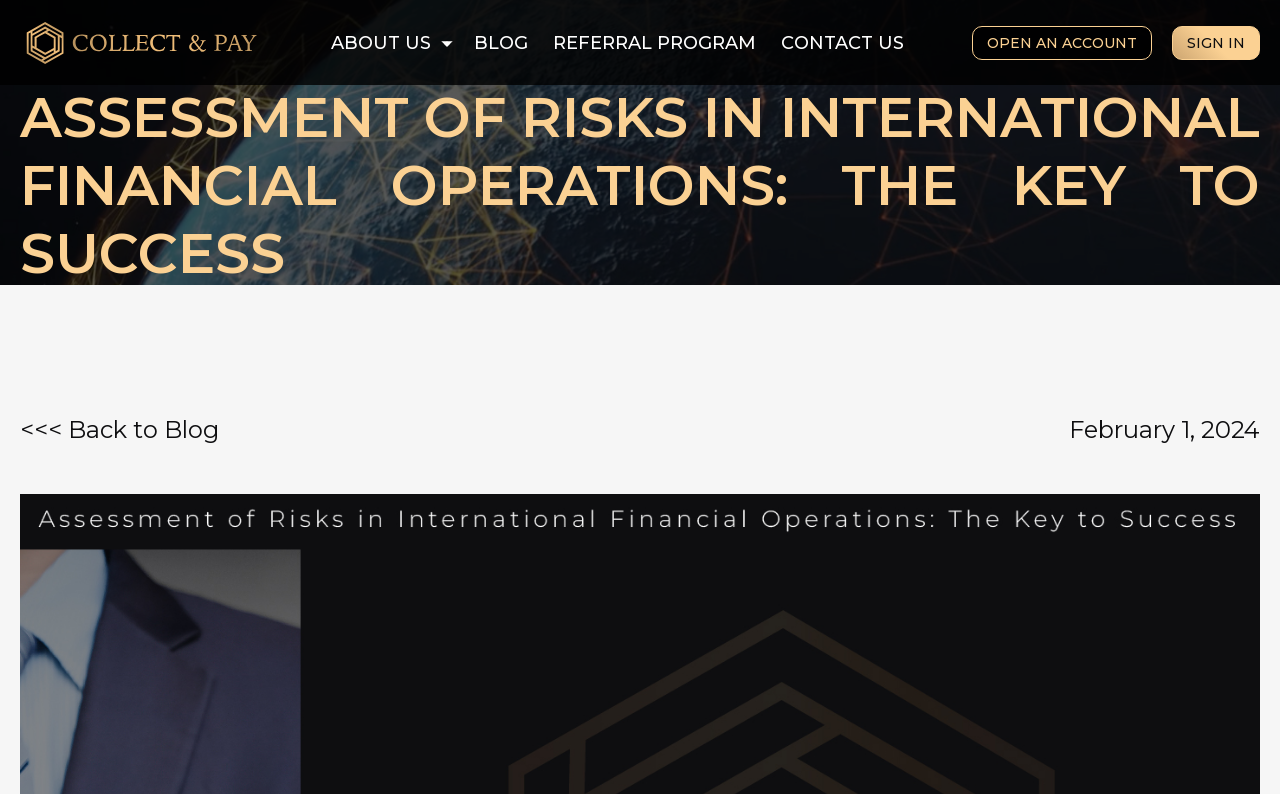How many navigation links are in the top menu?
Based on the screenshot, answer the question with a single word or phrase.

5